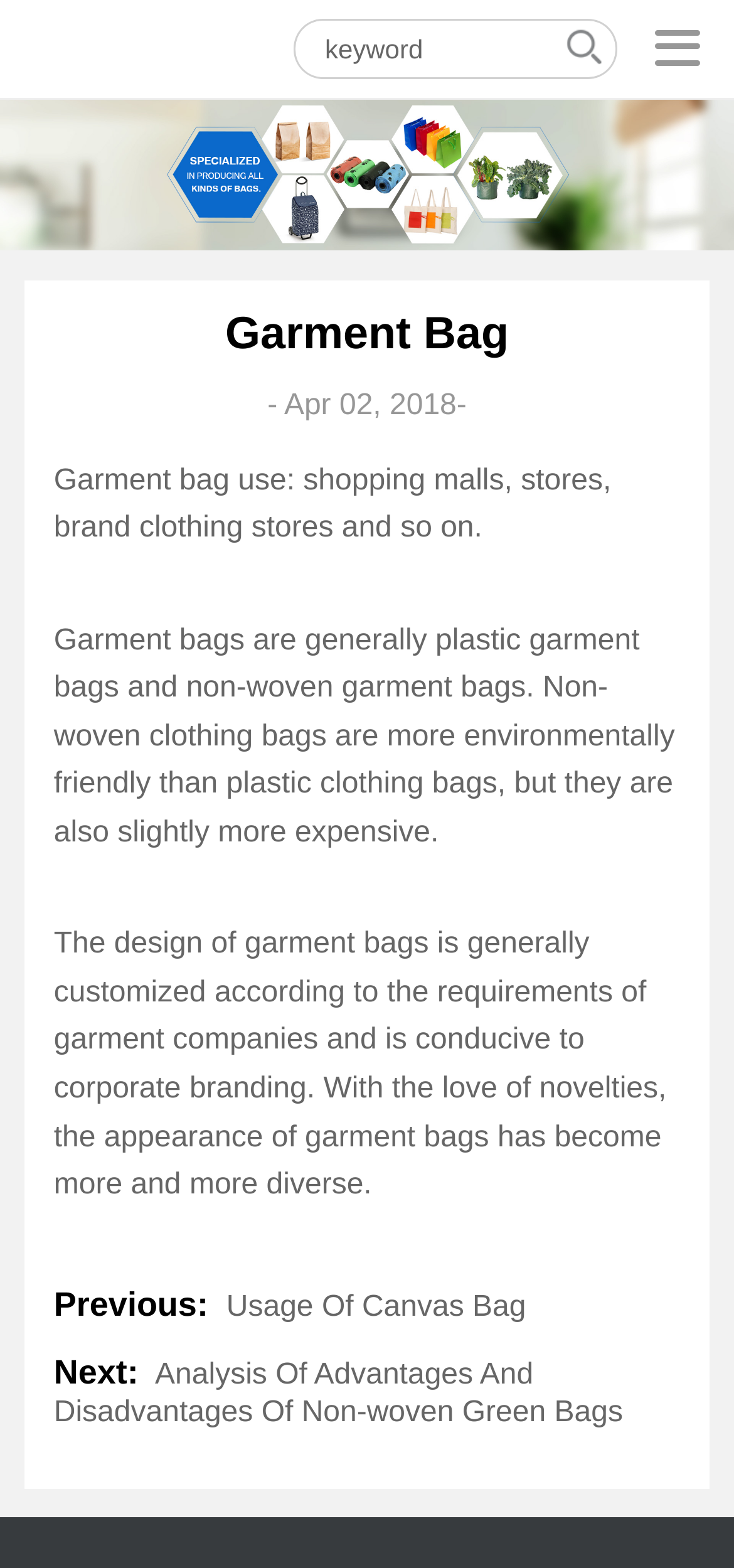What is the benefit of non-woven garment bags? Analyze the screenshot and reply with just one word or a short phrase.

Environmentally friendly